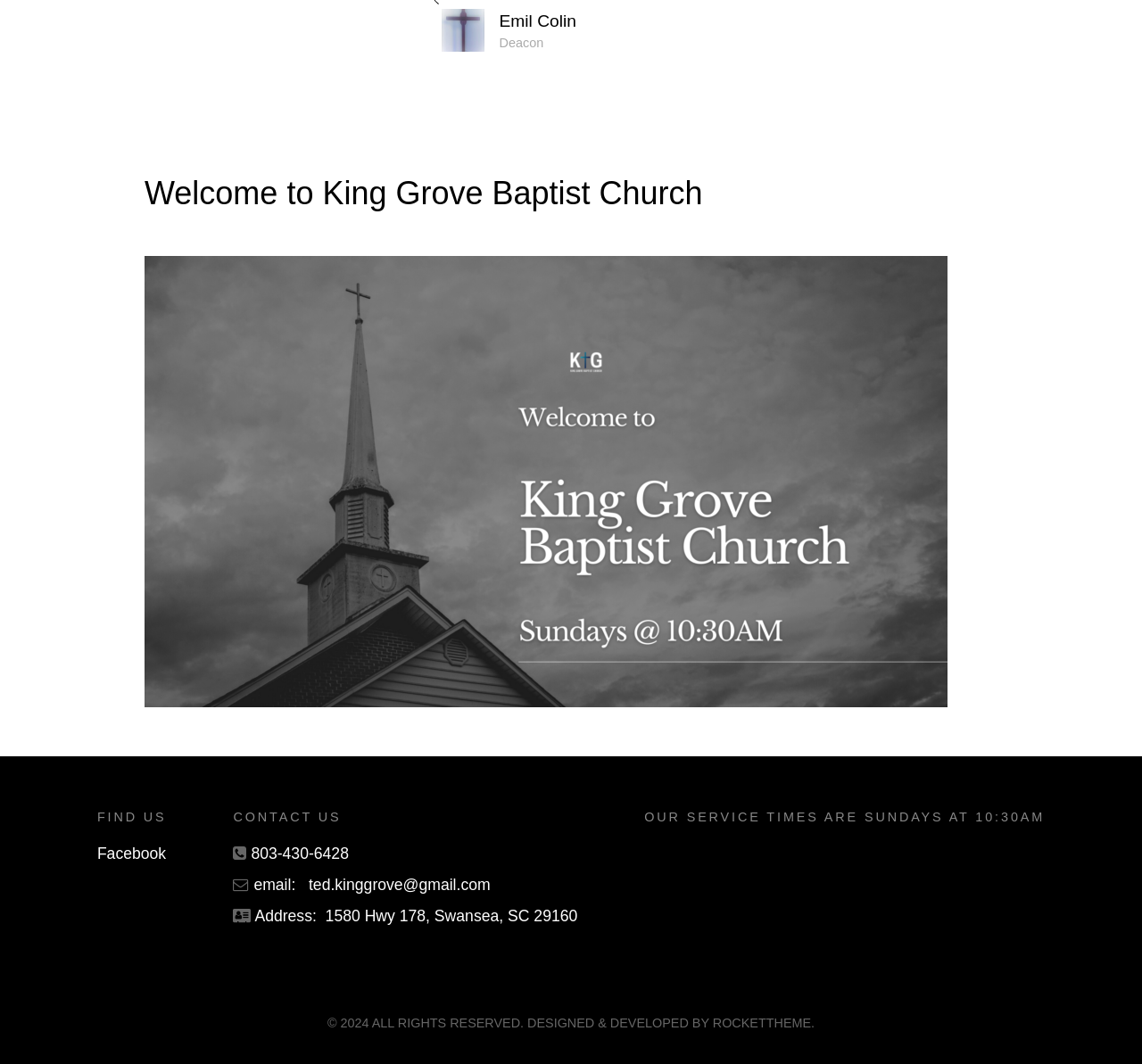Using the details from the image, please elaborate on the following question: Who designed and developed the website?

The designer and developer of the website can be found in the link element 'ROCKETTHEME' which is a child element of the root element.